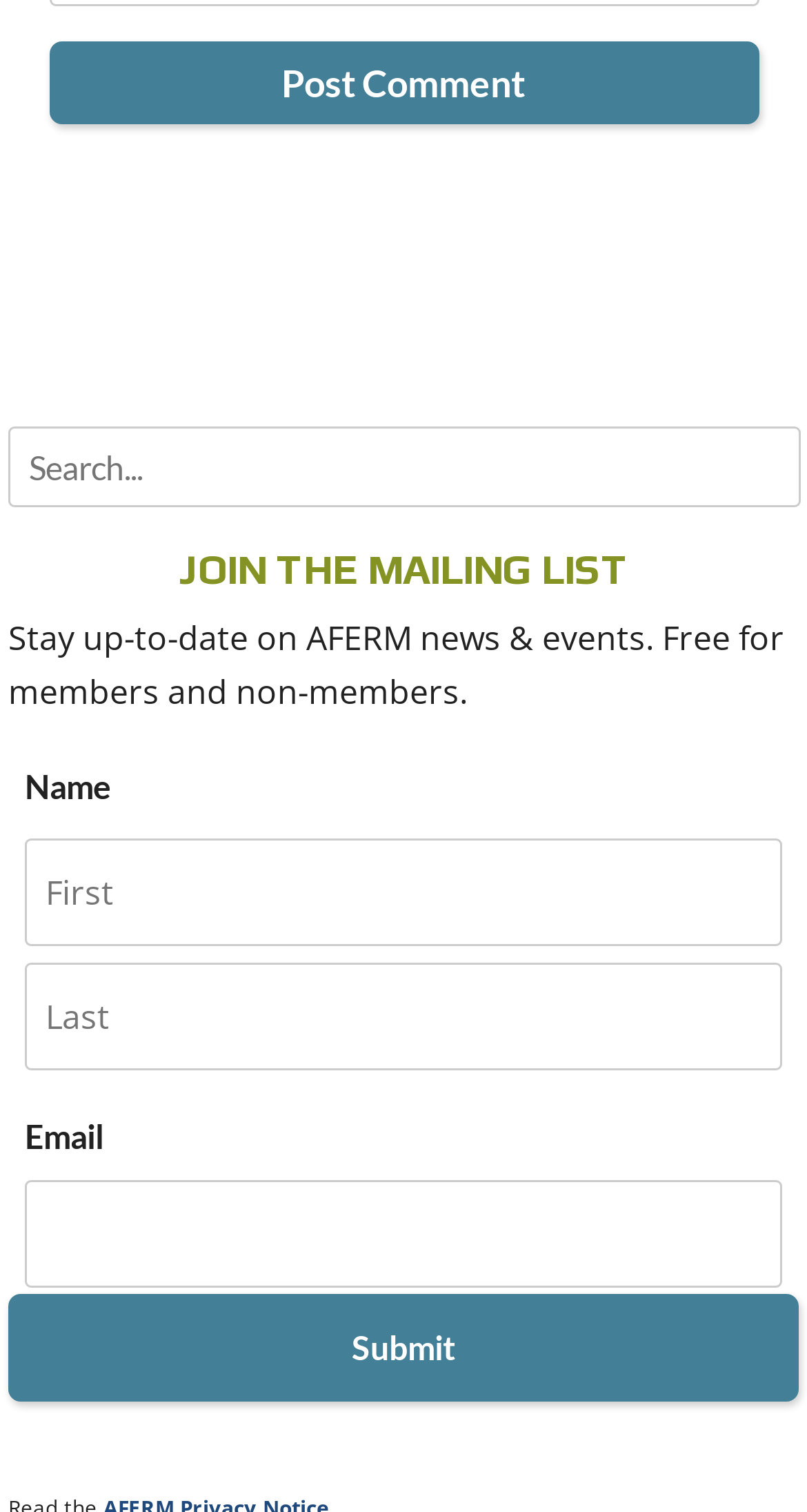Please answer the following question using a single word or phrase: 
What is the function of the 'Post Comment' button?

To post a comment